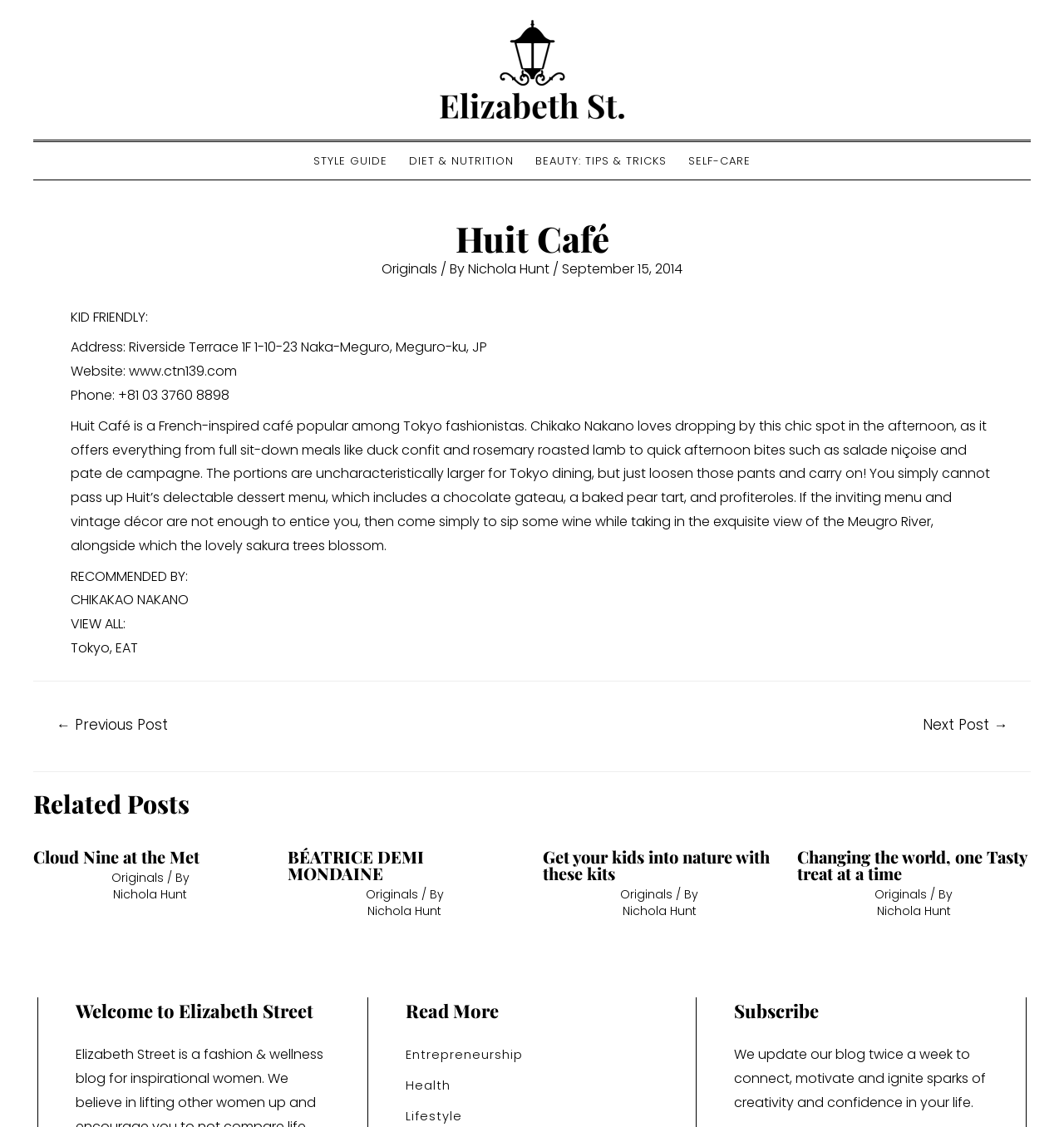What is the phone number of Huit Café?
Refer to the screenshot and answer in one word or phrase.

+81 03 3760 8898